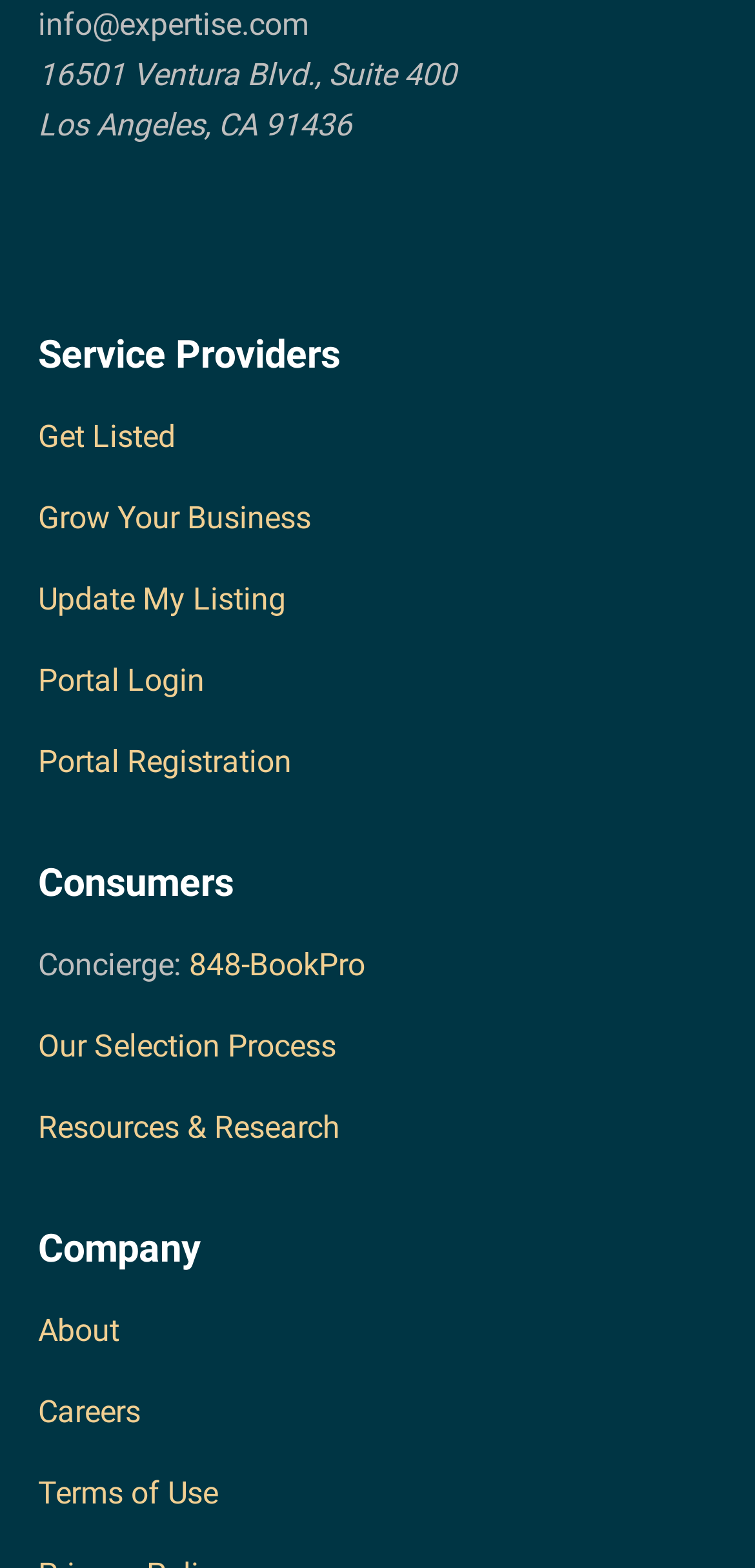Please identify the bounding box coordinates of the clickable area that will allow you to execute the instruction: "access Department Manual".

None